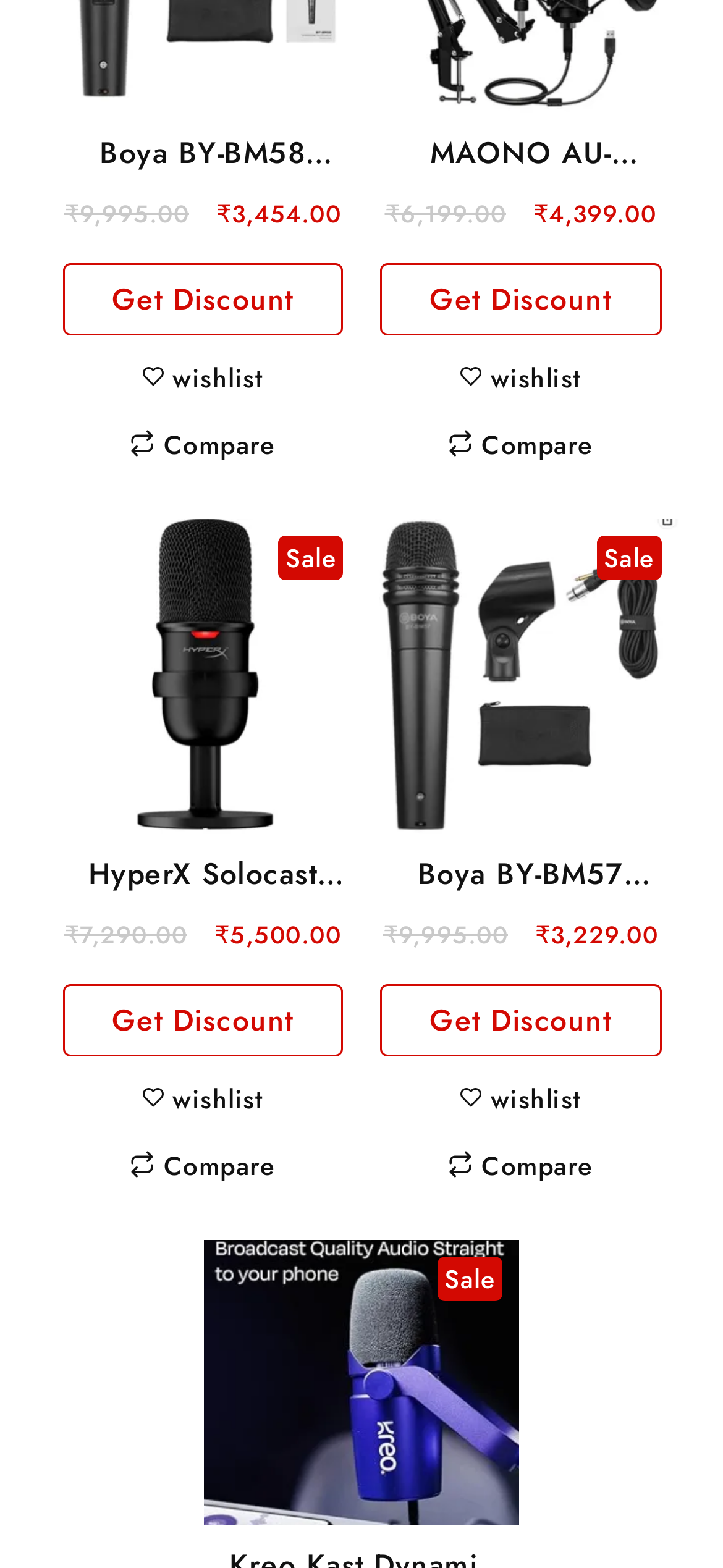Identify the bounding box coordinates for the element you need to click to achieve the following task: "Get Discount on the MAONO AU-PM420 USB Condenser Microphone". The coordinates must be four float values ranging from 0 to 1, formatted as [left, top, right, bottom].

[0.526, 0.168, 0.914, 0.214]